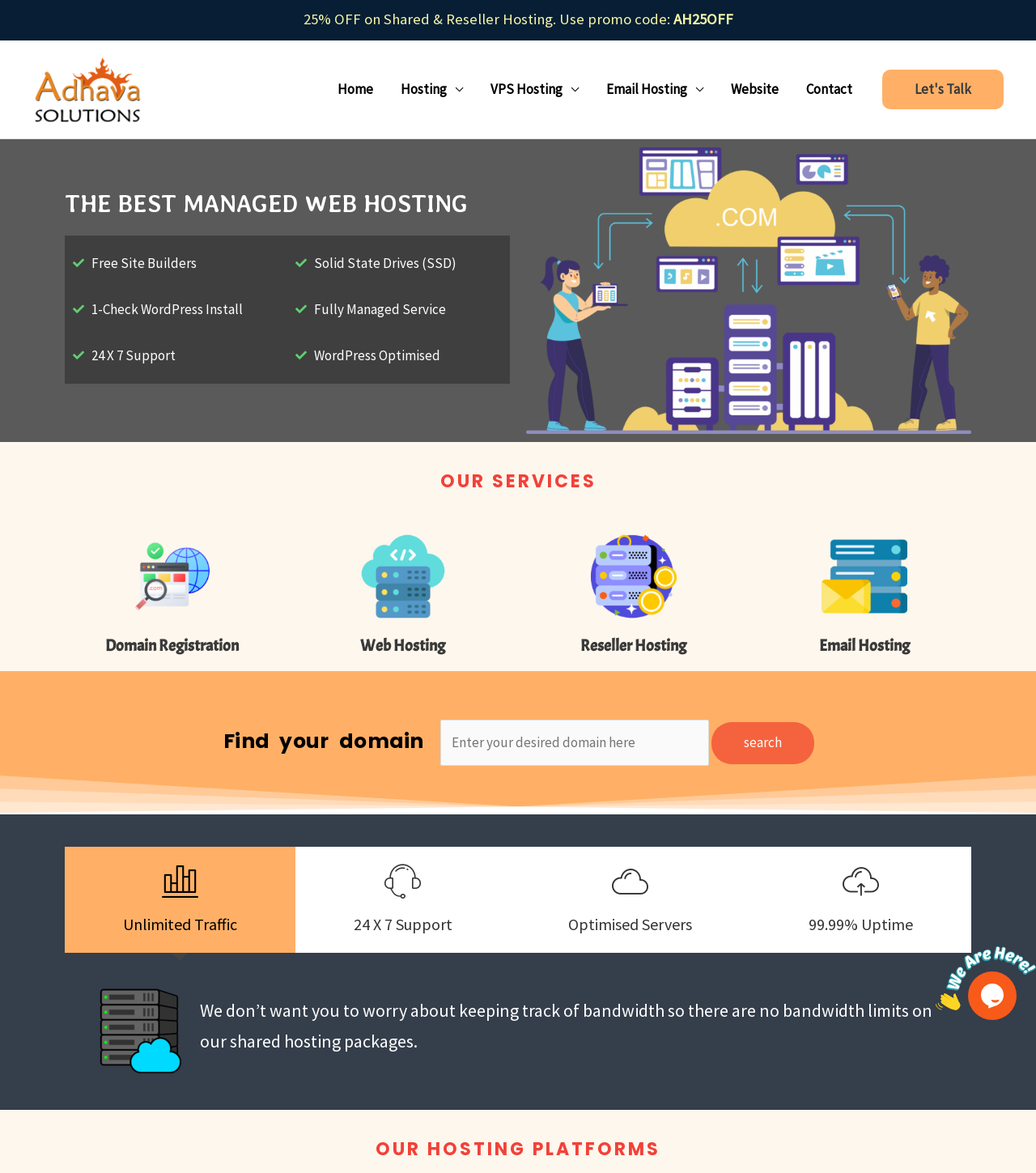What types of hosting services are offered?
Please provide a single word or phrase as the answer based on the screenshot.

Web, VPS, Reseller, Email